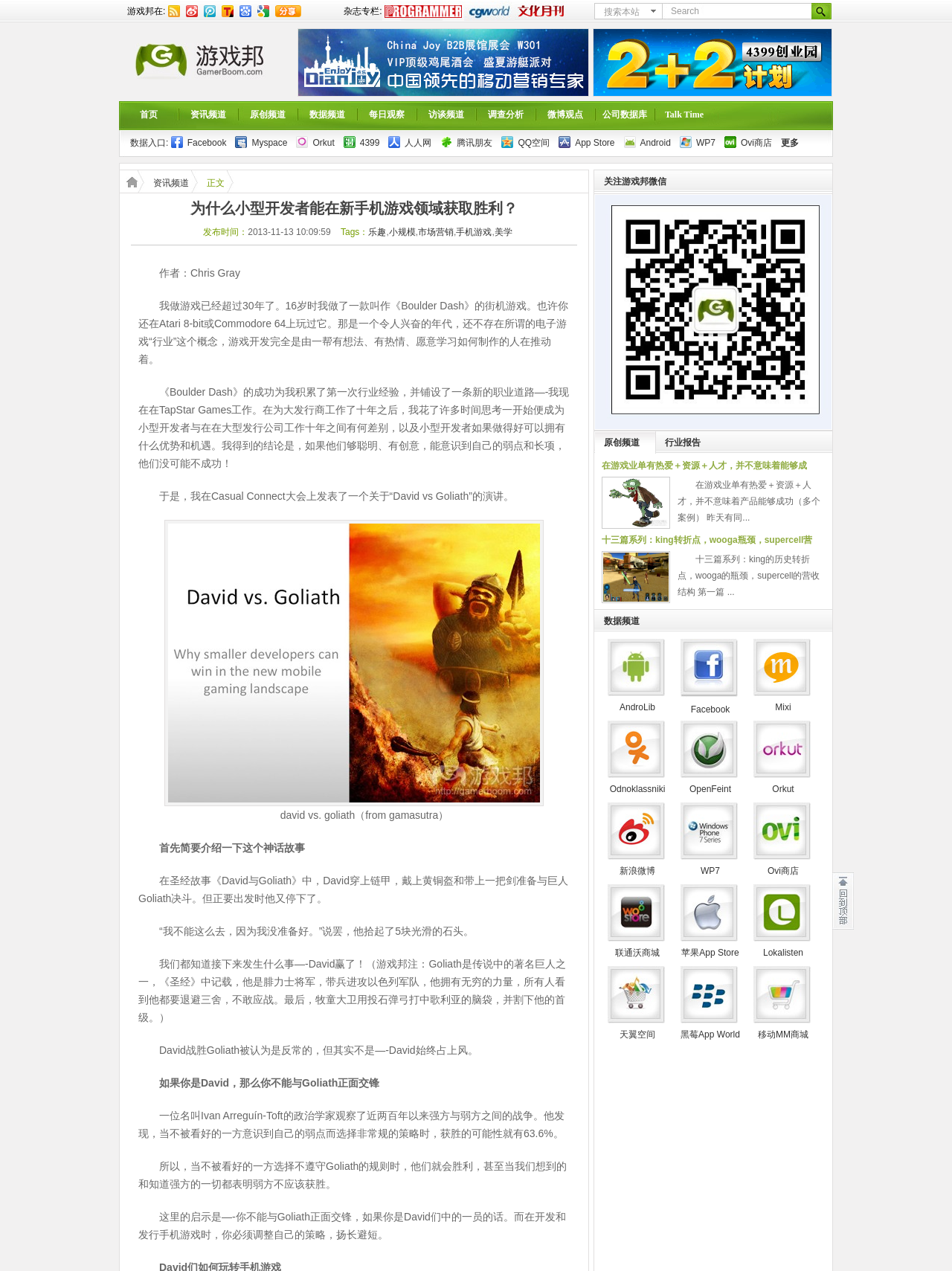Locate the bounding box of the UI element defined by this description: "parent_node: david vs. goliath（from gamasutra）". The coordinates should be given as four float numbers between 0 and 1, formatted as [left, top, right, bottom].

[0.173, 0.409, 0.571, 0.634]